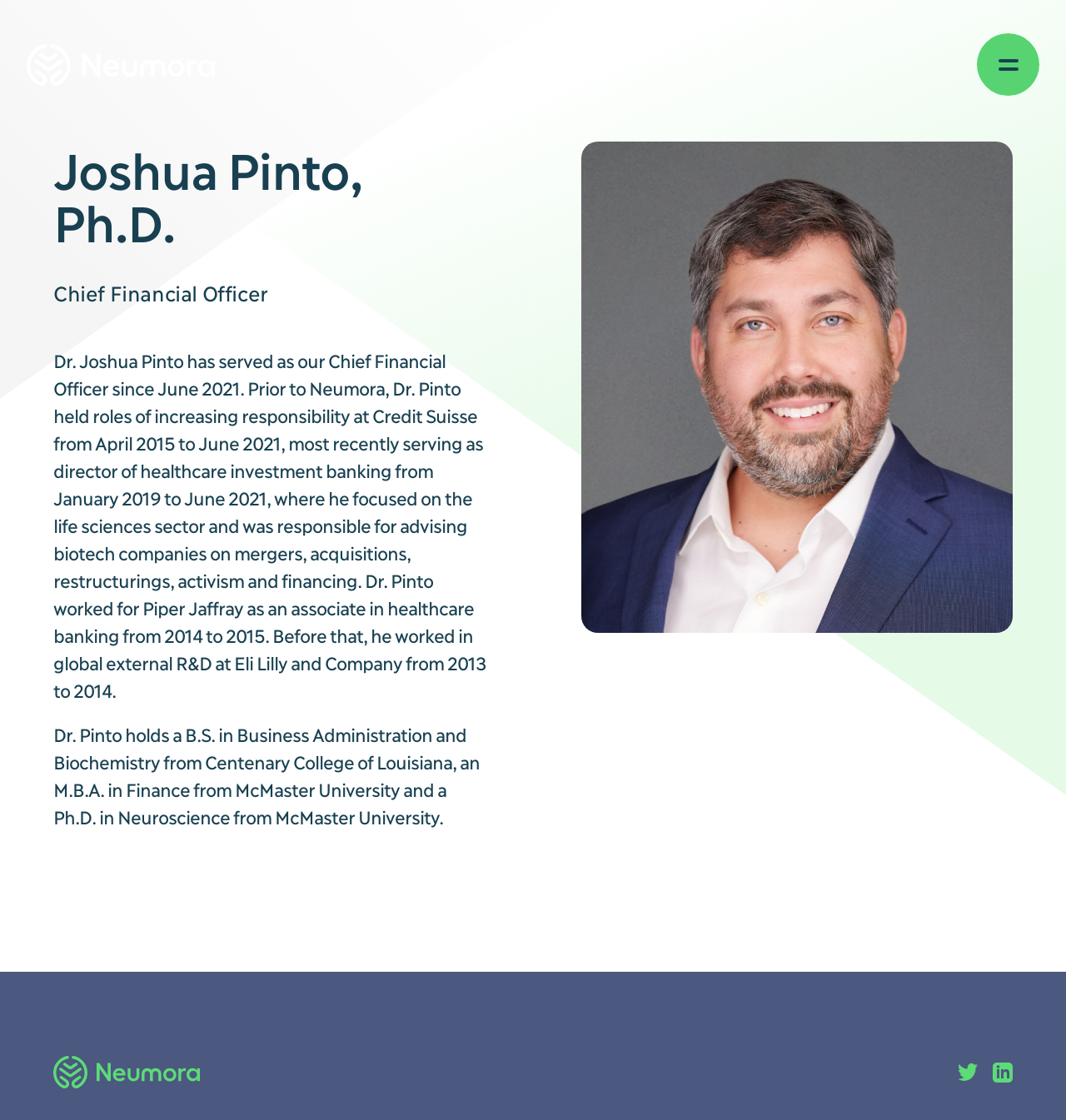Examine the image and give a thorough answer to the following question:
How many links are there in the navigation menu?

I counted the number of link elements in the navigation menu, which are 'About', 'Patients', 'Pipeline', 'Careers', 'Investors & Media', and 'Contact'.